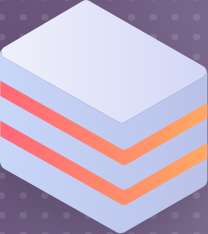Answer the question briefly using a single word or phrase: 
What is the color of the top layer?

Cool violet